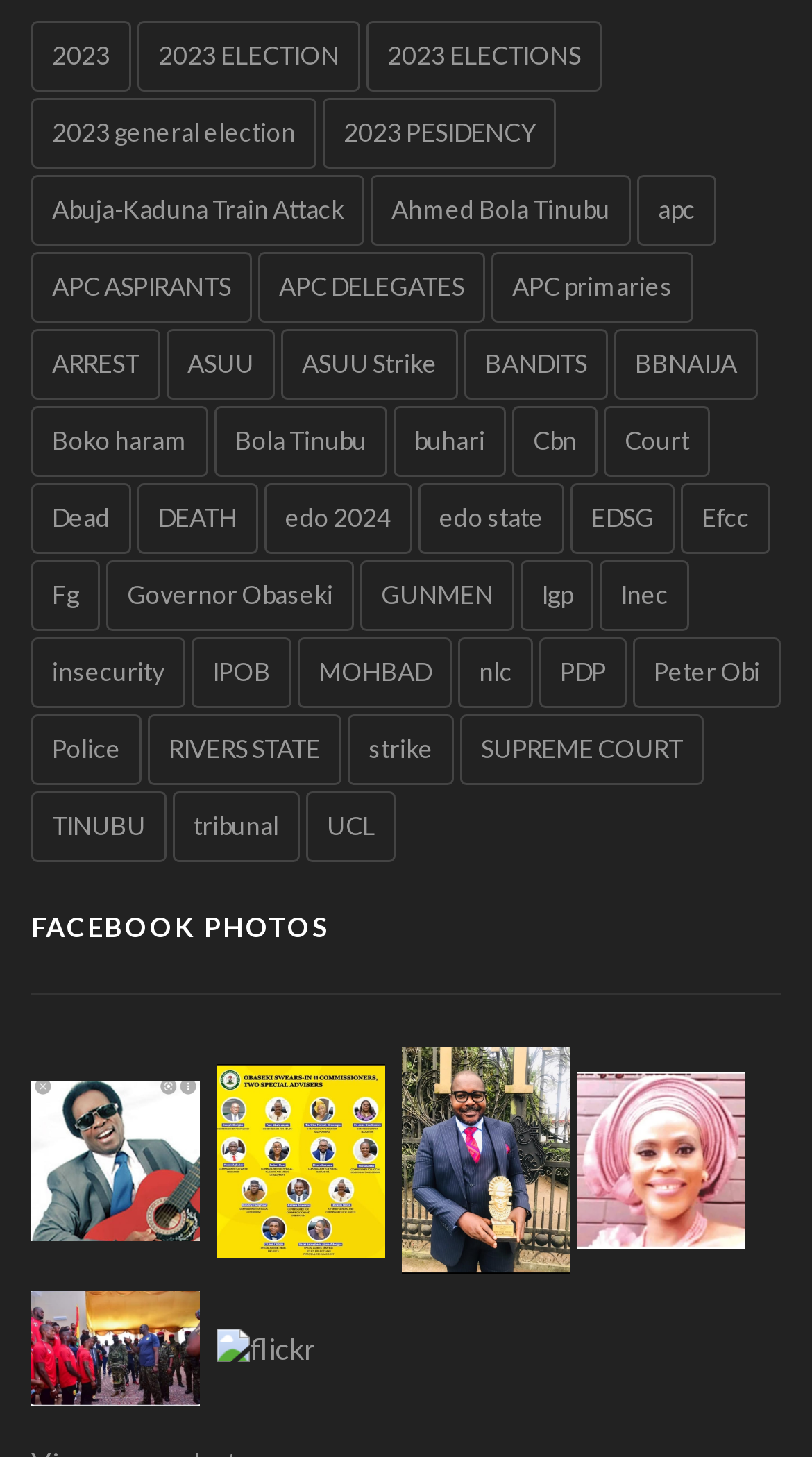Find the bounding box of the element with the following description: "2023 general election". The coordinates must be four float numbers between 0 and 1, formatted as [left, top, right, bottom].

[0.038, 0.067, 0.39, 0.115]